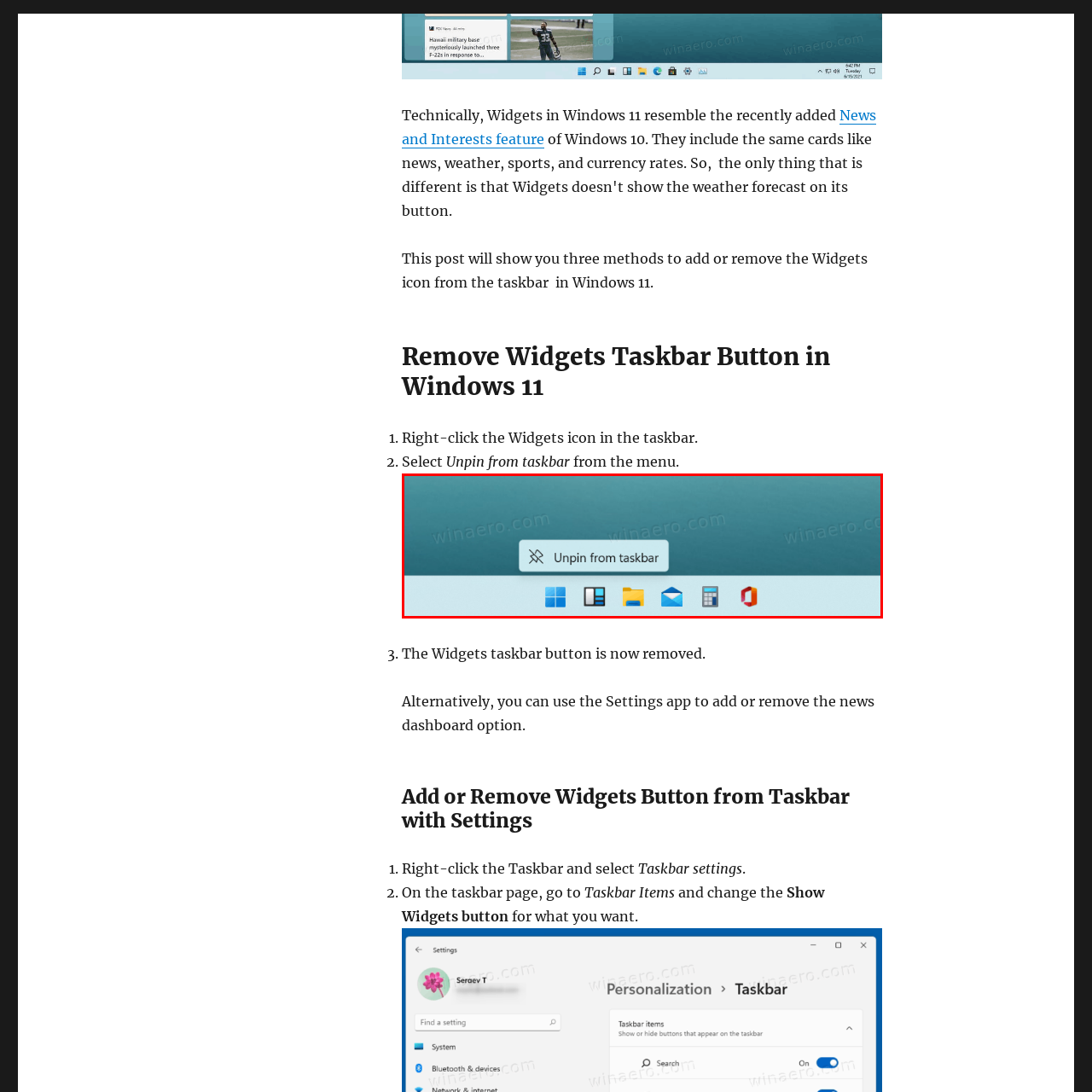Focus on the section marked by the red bounding box and reply with a single word or phrase: What is the purpose of the contextual menu?

To manage taskbar icons